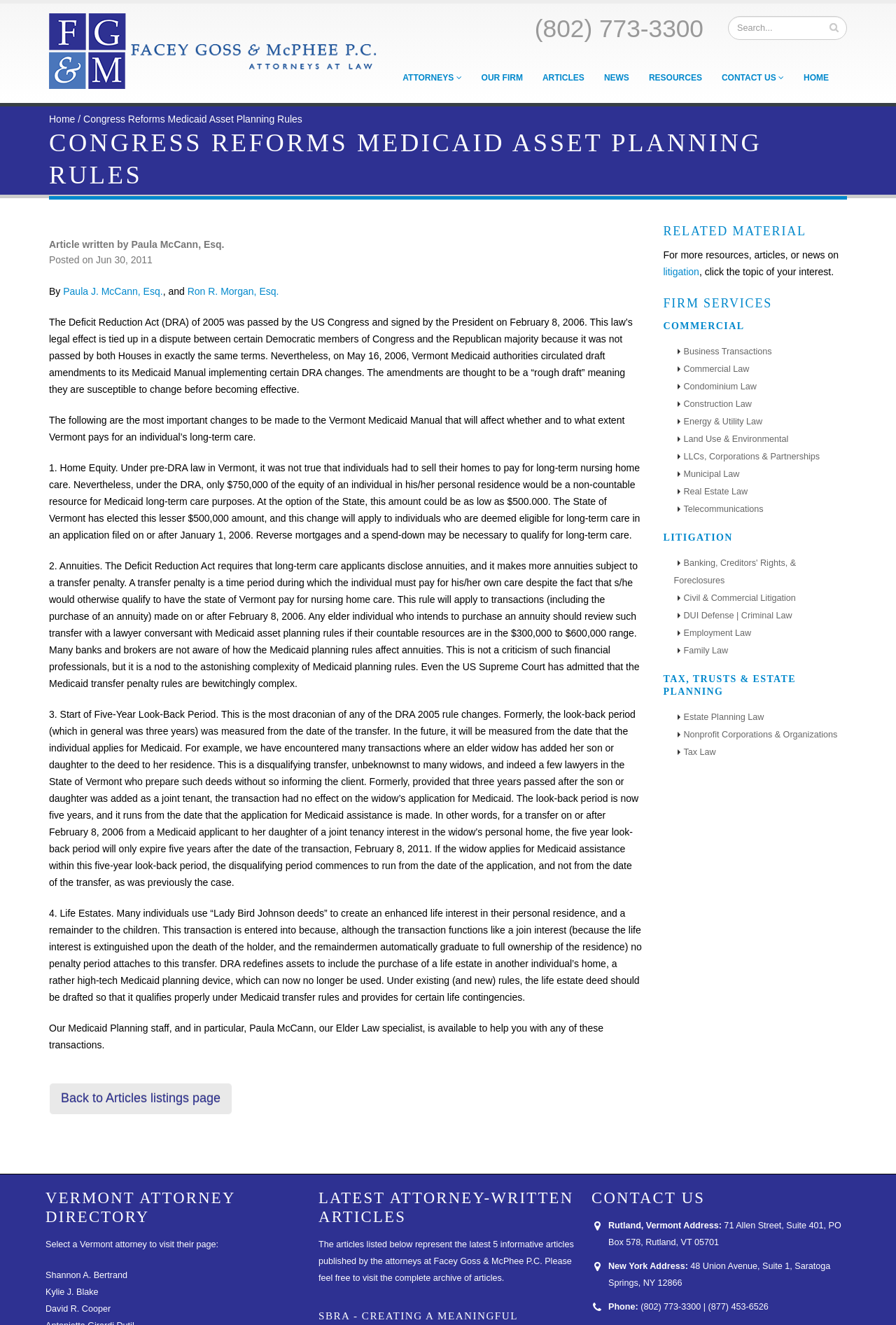Please identify the bounding box coordinates of the area I need to click to accomplish the following instruction: "Go back to home page".

[0.055, 0.034, 0.141, 0.042]